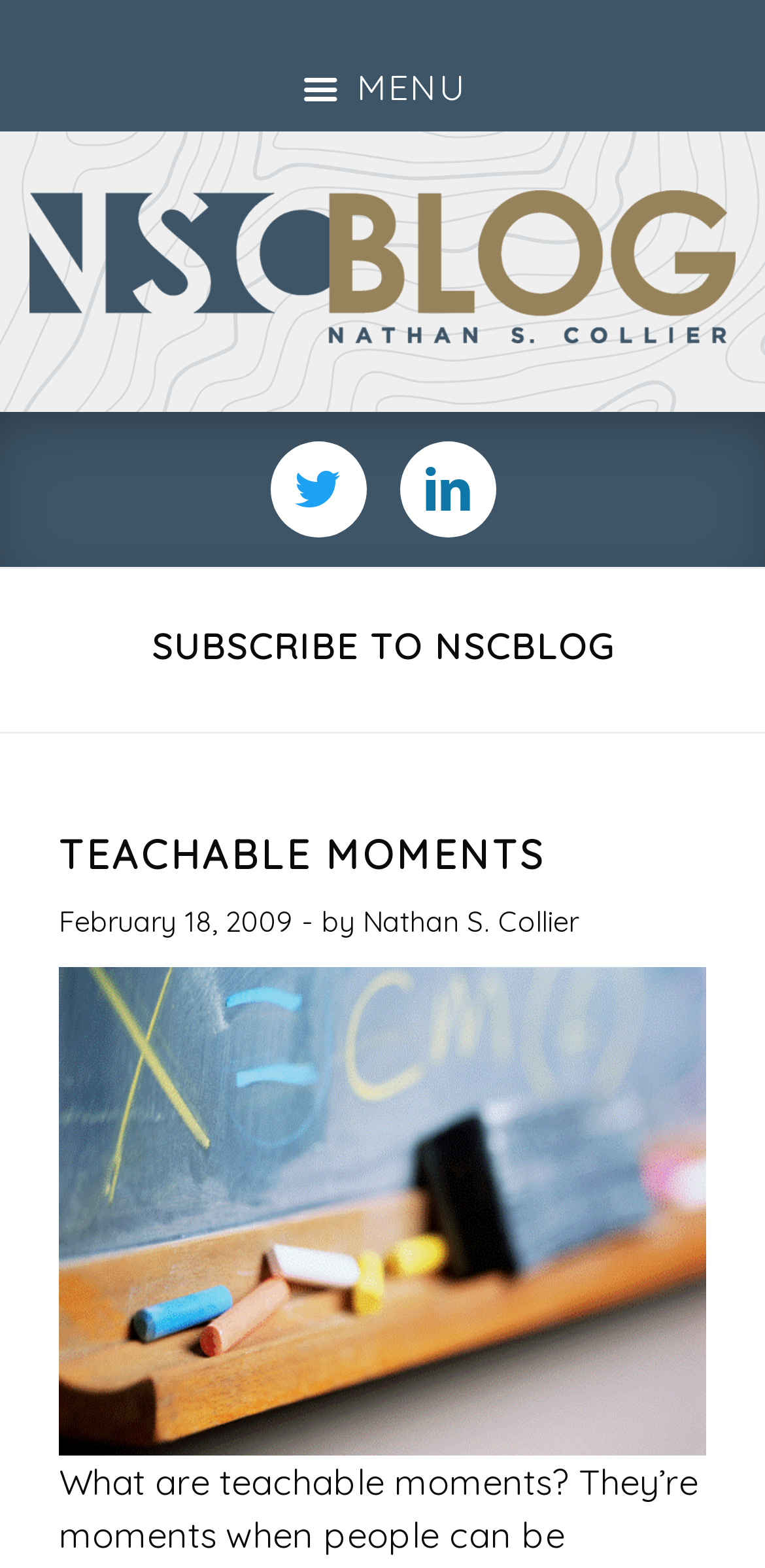Elaborate on the webpage's design and content in a detailed caption.

The webpage is titled "Teachable Moments – NSC Blog". At the top, there is a menu button labeled "☰ MENU" that spans the entire width of the page. Below it, there is a link to the "HOME" page, also stretching across the full width. 

To the right of the "HOME" link, there is a logo image of "NSCBlog" with a corresponding link. 

Below the logo, there is an article section that occupies the full width of the page. Within this section, there are two social media links, one with a Facebook icon and the other with a Twitter icon, positioned side by side.

Further down, there is a heading that reads "SUBSCRIBE TO NSCBLOG" spanning the full width. Below this heading, there is another heading "TEACHABLE MOMENTS" that takes up most of the page width. 

Adjacent to the "TEACHABLE MOMENTS" heading, there is a text "February 18, 2009 - by" followed by a link to the author "Nathan S. Collier". 

At the bottom of the page, there is a large image of a chalkboard school, which takes up most of the page width.